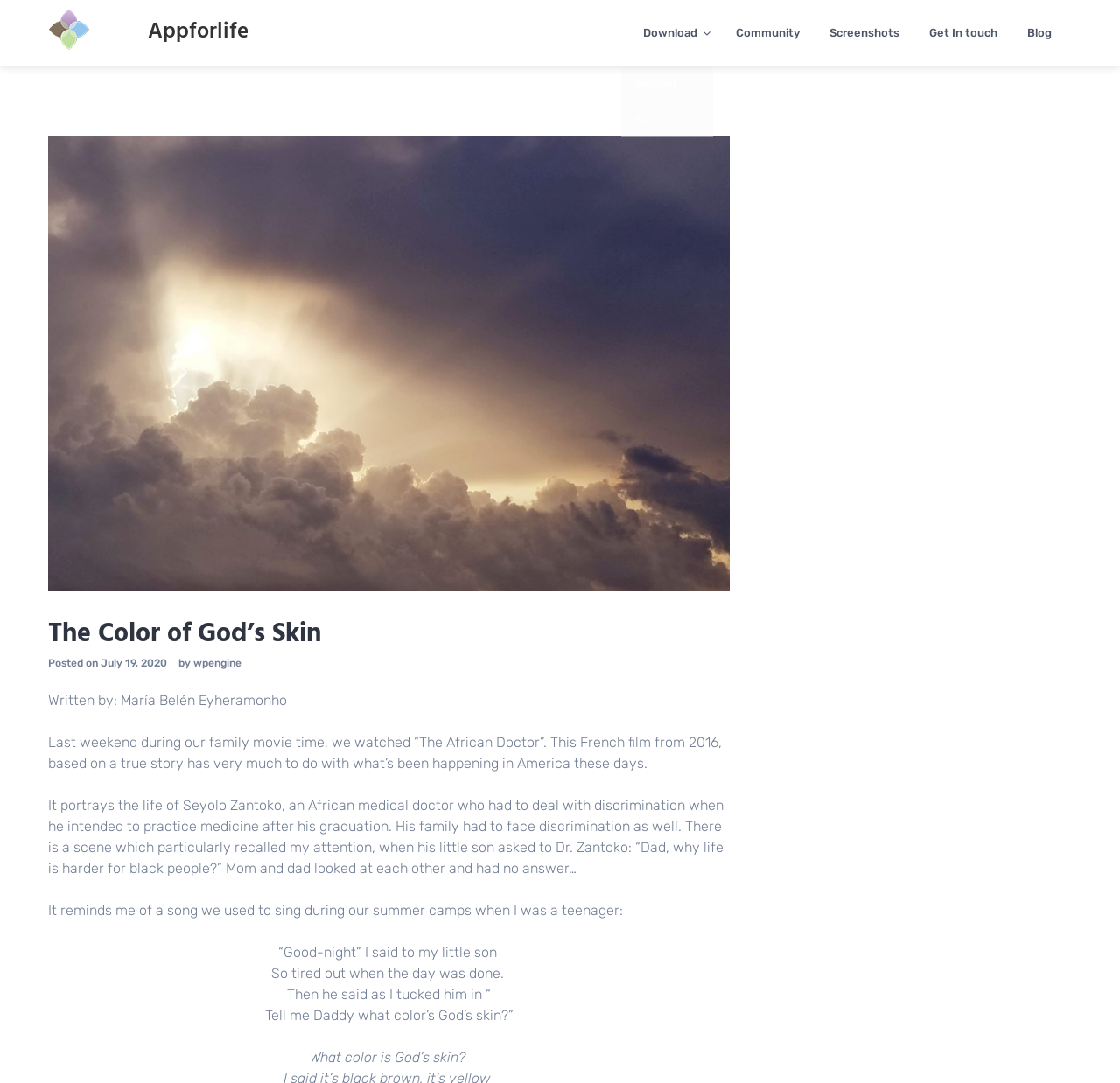Determine the bounding box coordinates of the area to click in order to meet this instruction: "Click on the 'JOIN AWIA' button".

None